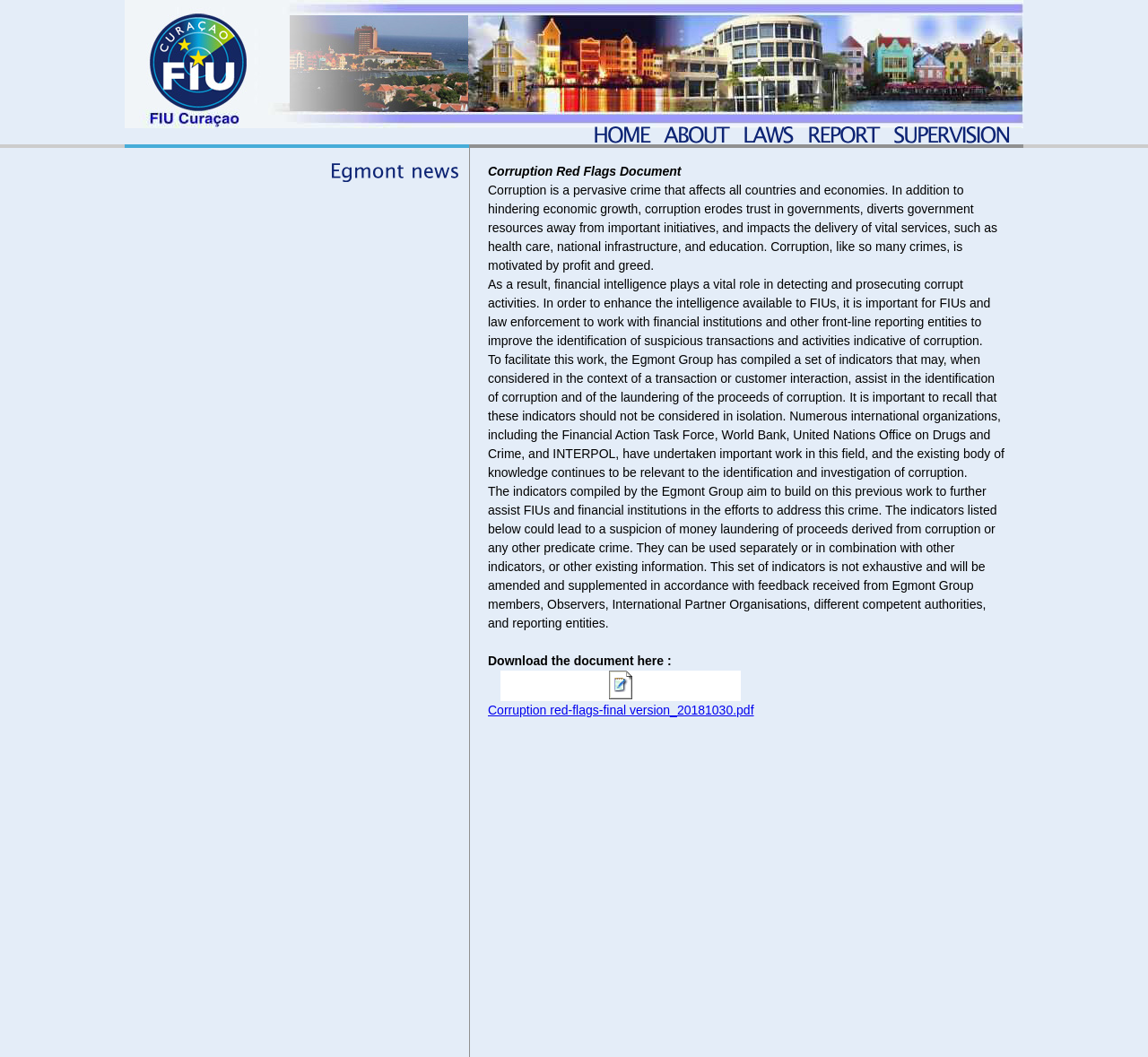Refer to the image and provide an in-depth answer to the question:
What is the purpose of the Egmont Group?

According to the webpage content, the Egmont Group has compiled a set of indicators to assist in the identification of corruption and the laundering of the proceeds of corruption, which implies that the group's purpose is to detect and prosecute corrupt activities.